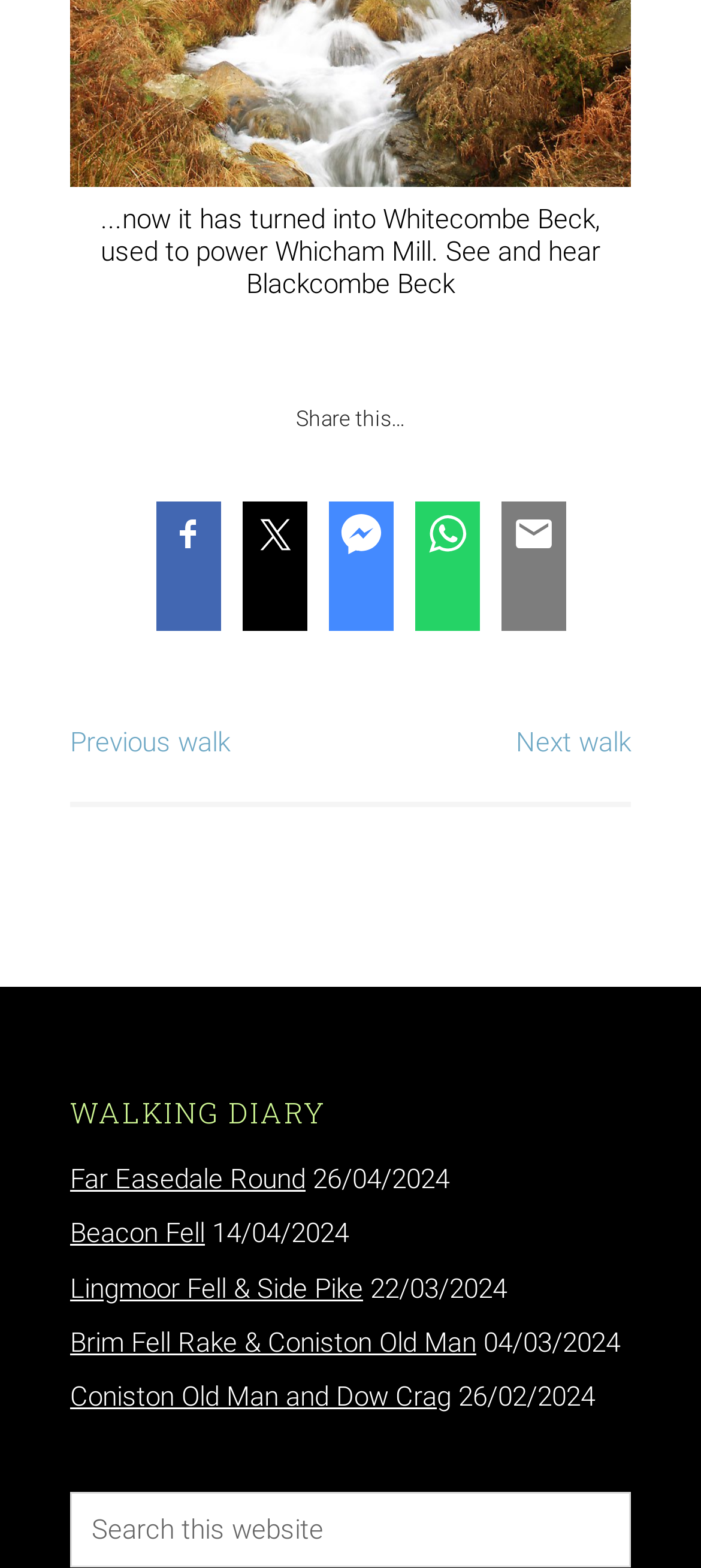Please determine the bounding box coordinates of the element's region to click in order to carry out the following instruction: "Click on the 'Next walk' link". The coordinates should be four float numbers between 0 and 1, i.e., [left, top, right, bottom].

[0.736, 0.464, 0.9, 0.484]